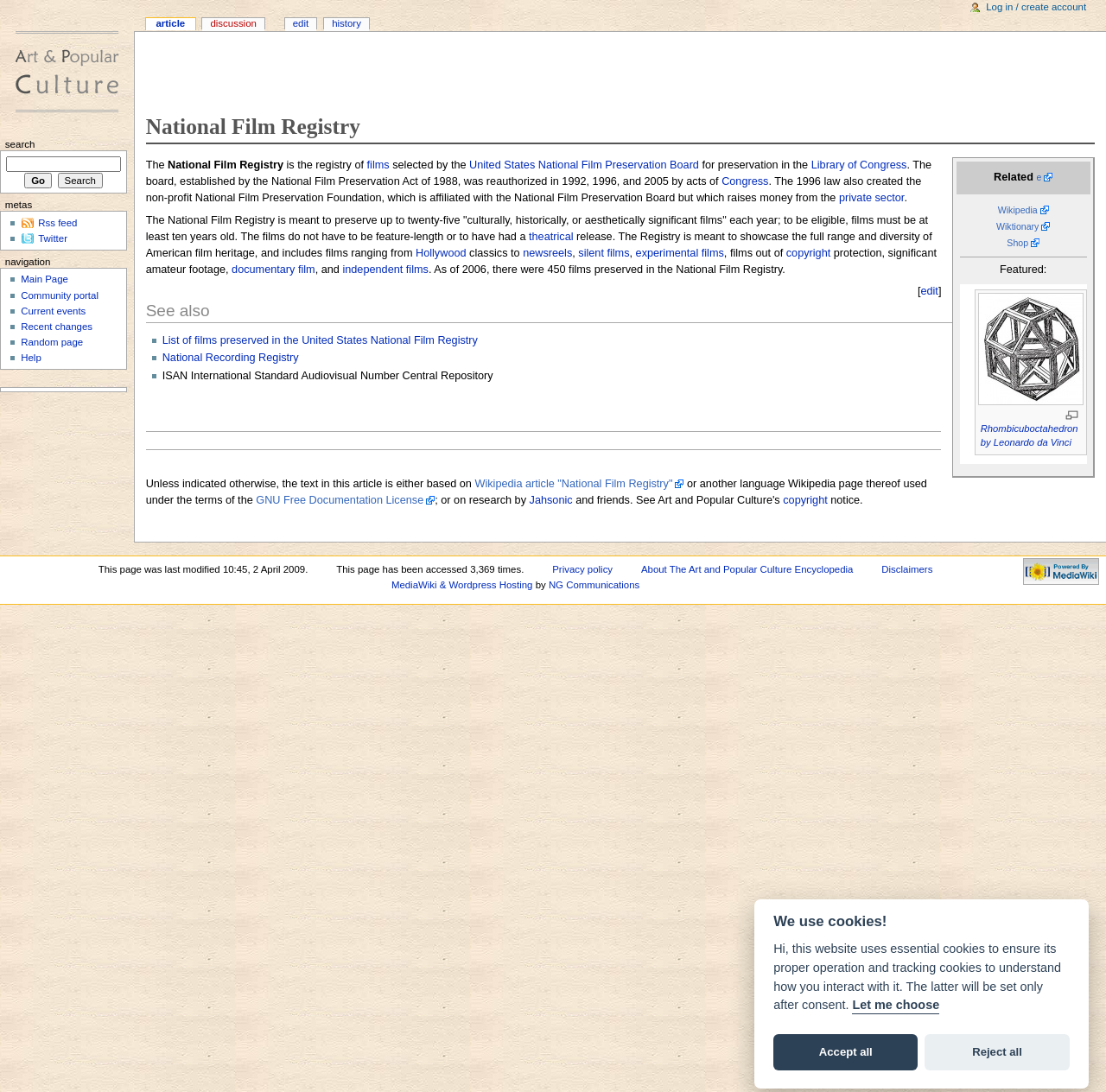Locate the bounding box coordinates of the element that needs to be clicked to carry out the instruction: "Search for something". The coordinates should be given as four float numbers ranging from 0 to 1, i.e., [left, top, right, bottom].

[0.006, 0.143, 0.109, 0.157]